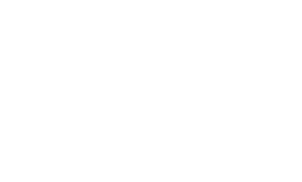Respond with a single word or short phrase to the following question: 
What is the emphasis of Odoo's design approach?

Responsive design